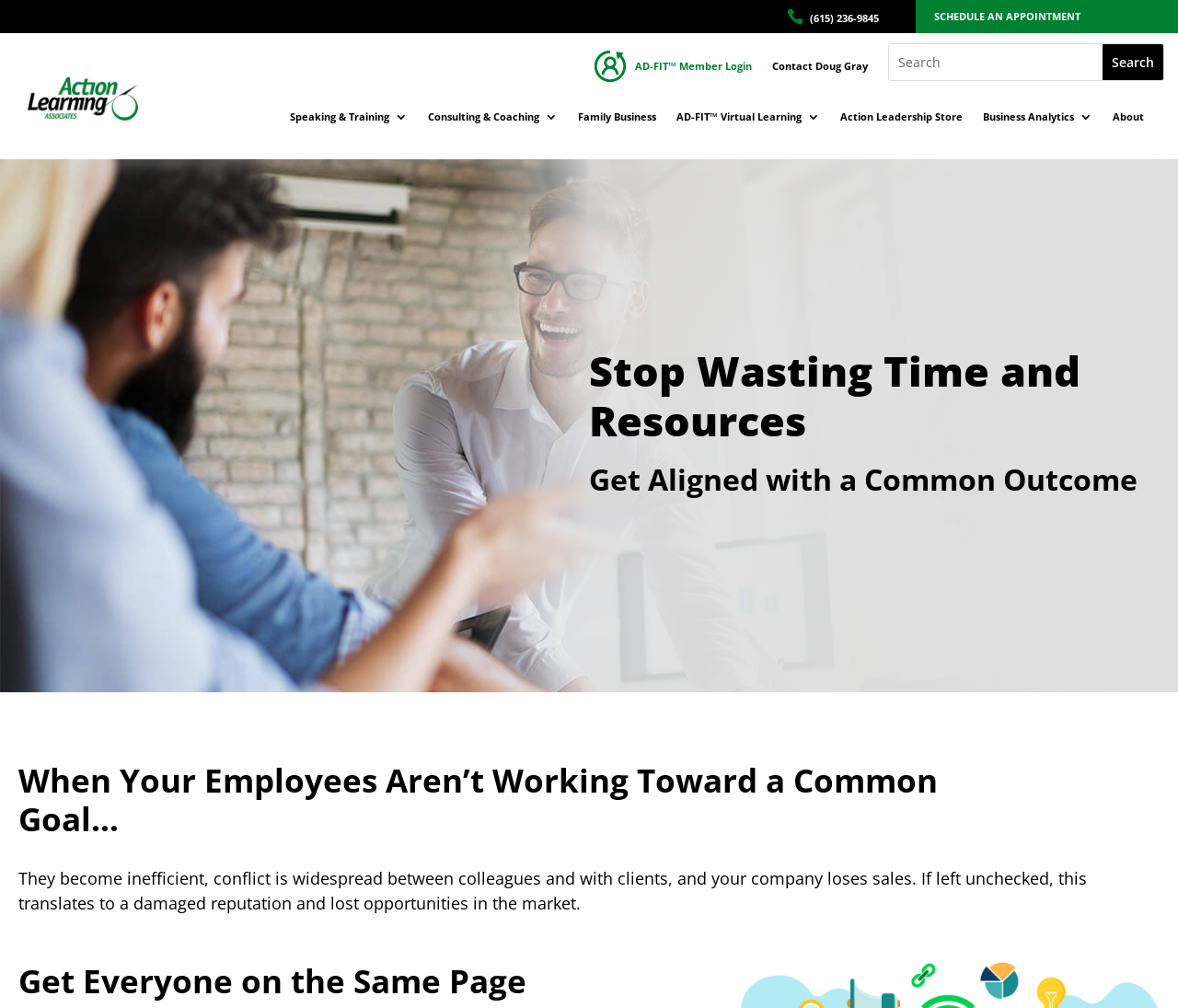What is the purpose of the search bar?
Give a one-word or short-phrase answer derived from the screenshot.

To search the website